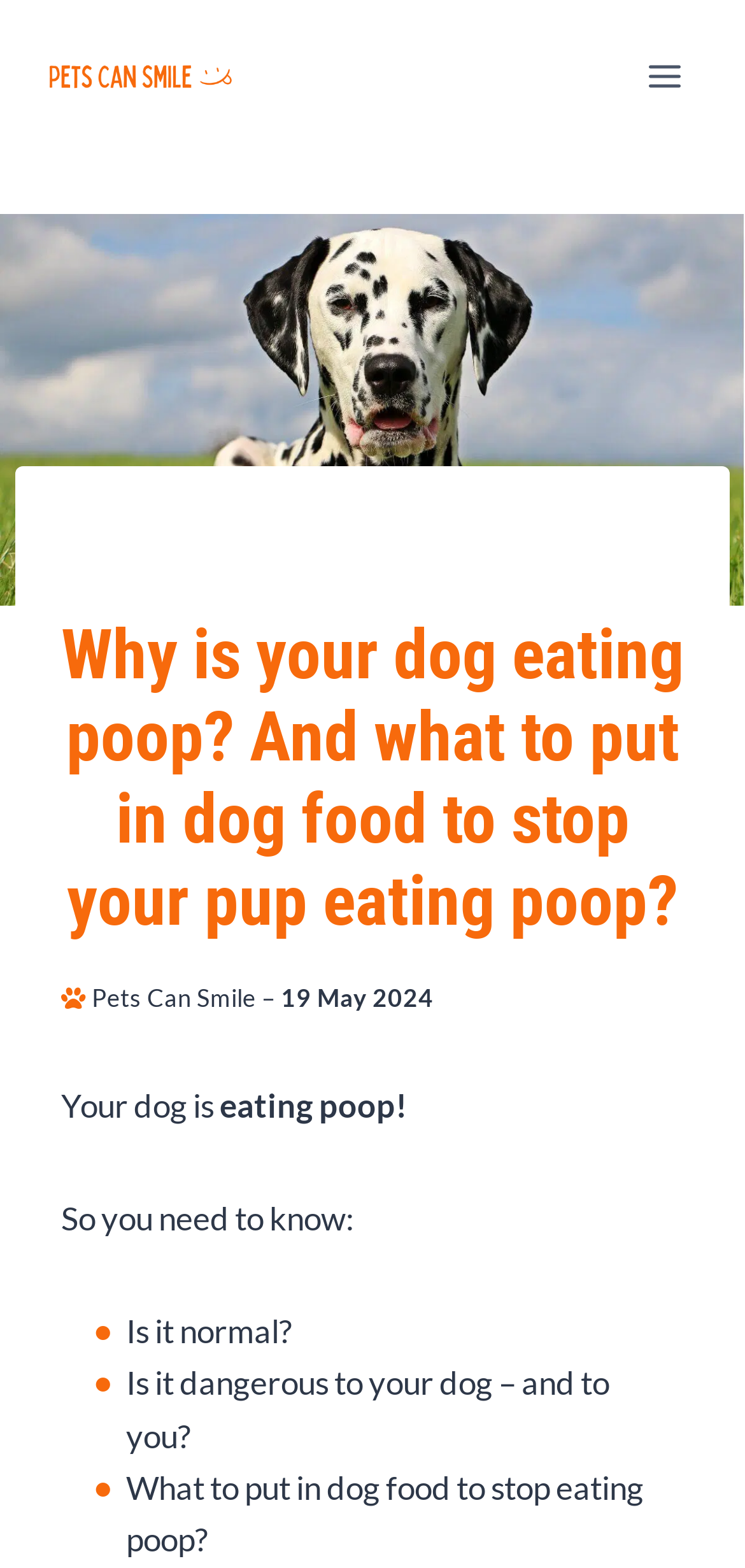Locate the bounding box of the user interface element based on this description: "alt="NEW LOGO MOBILE"".

[0.062, 0.038, 0.318, 0.06]